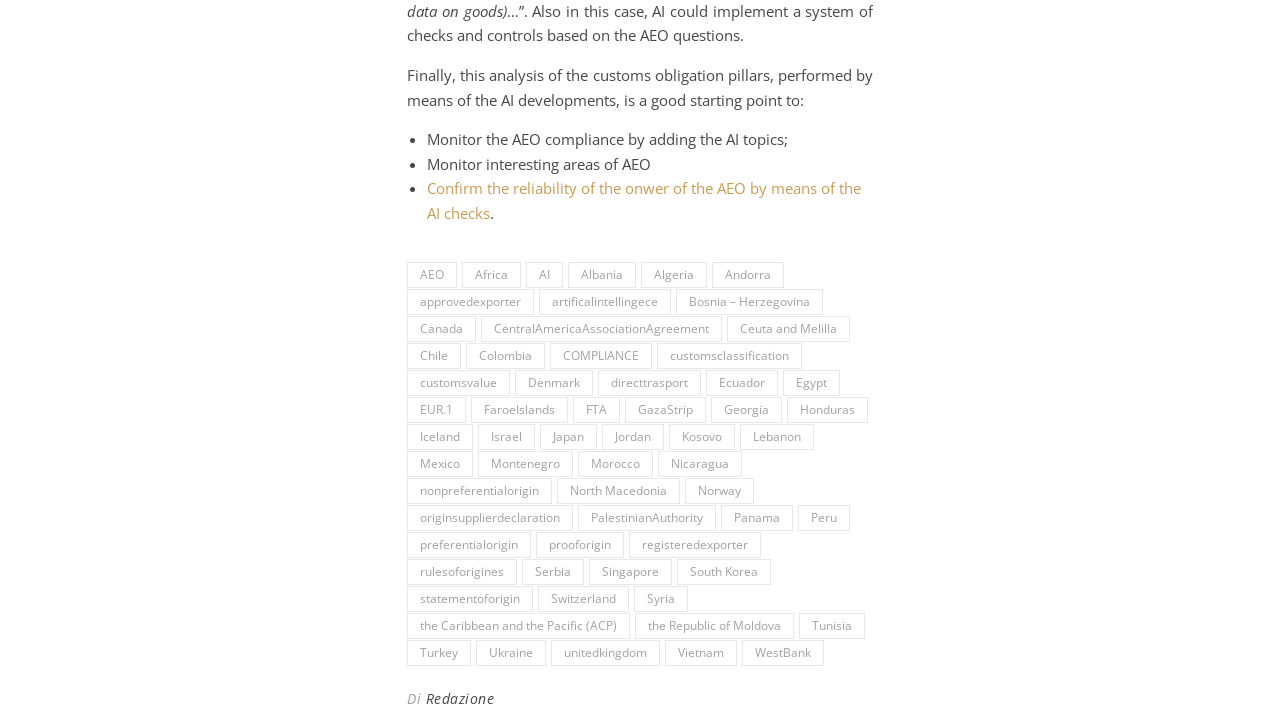Please provide a short answer using a single word or phrase for the question:
What is the relationship between AI and AEO?

AI can be used to implement AEO